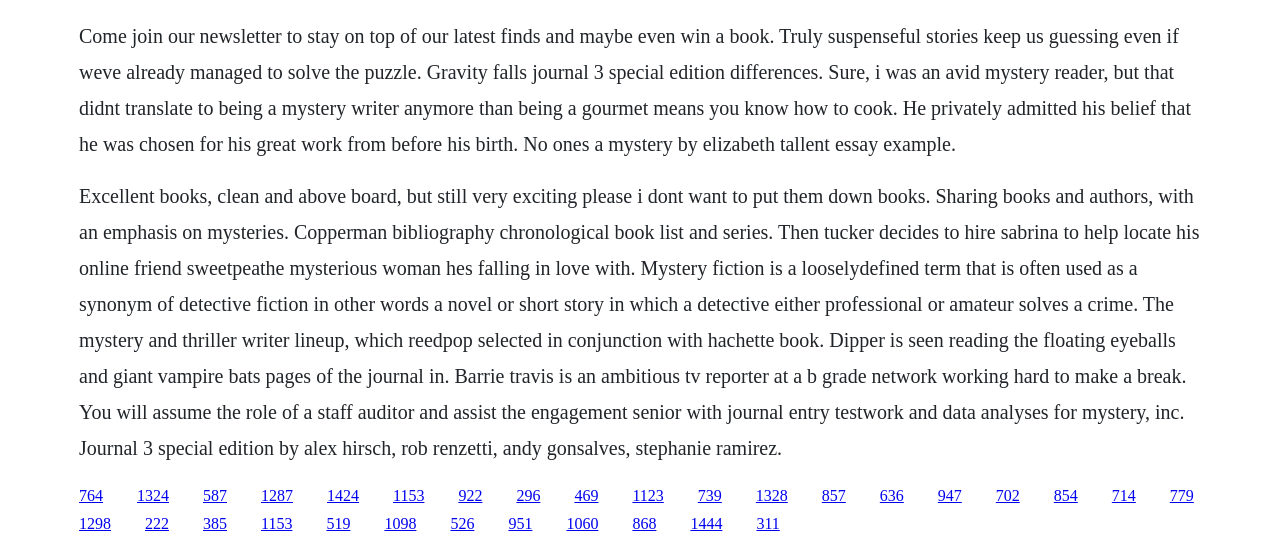Reply to the question with a single word or phrase:
What type of fiction is being discussed?

Mystery fiction